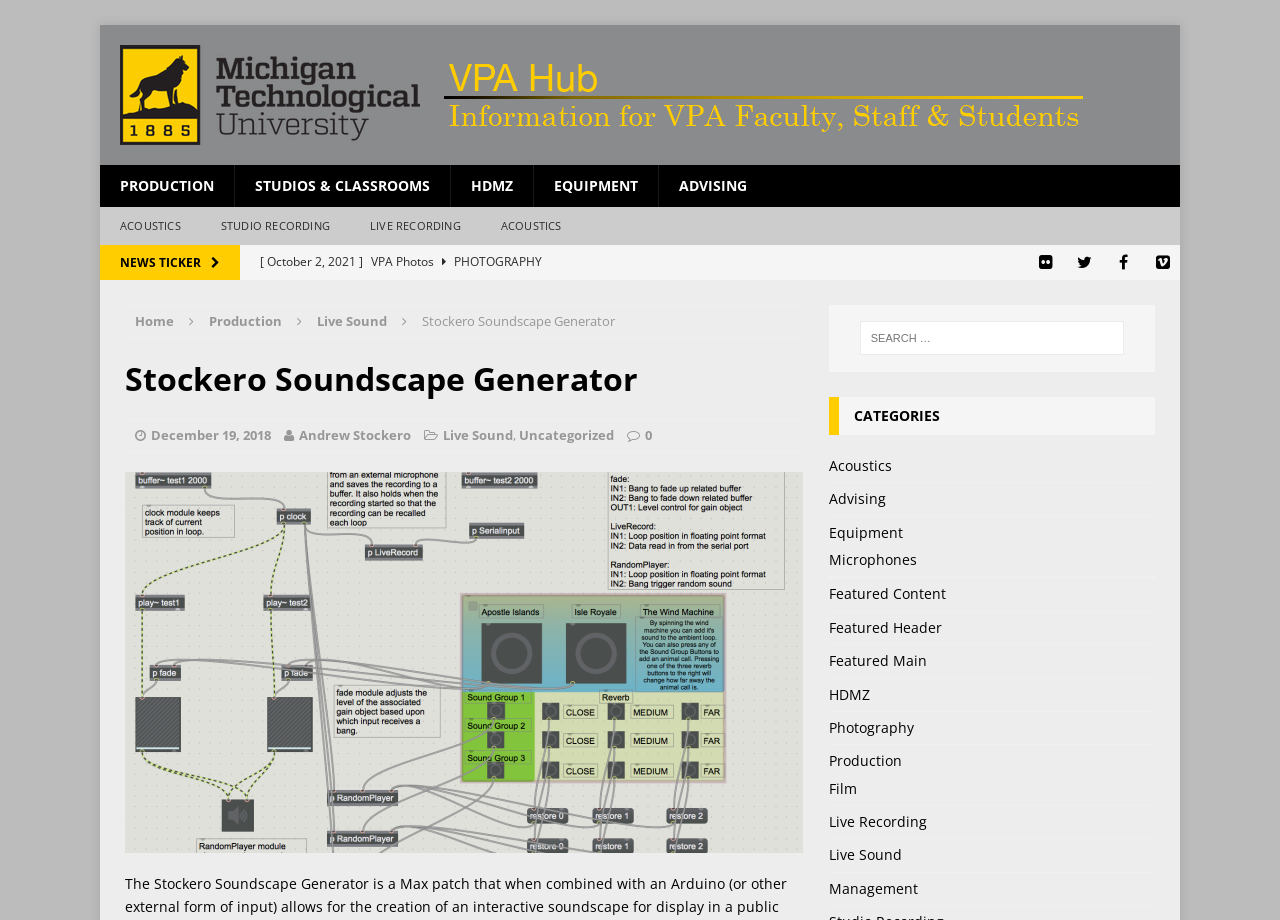Can you determine the bounding box coordinates of the area that needs to be clicked to fulfill the following instruction: "Visit the Live Sound page"?

[0.248, 0.339, 0.302, 0.359]